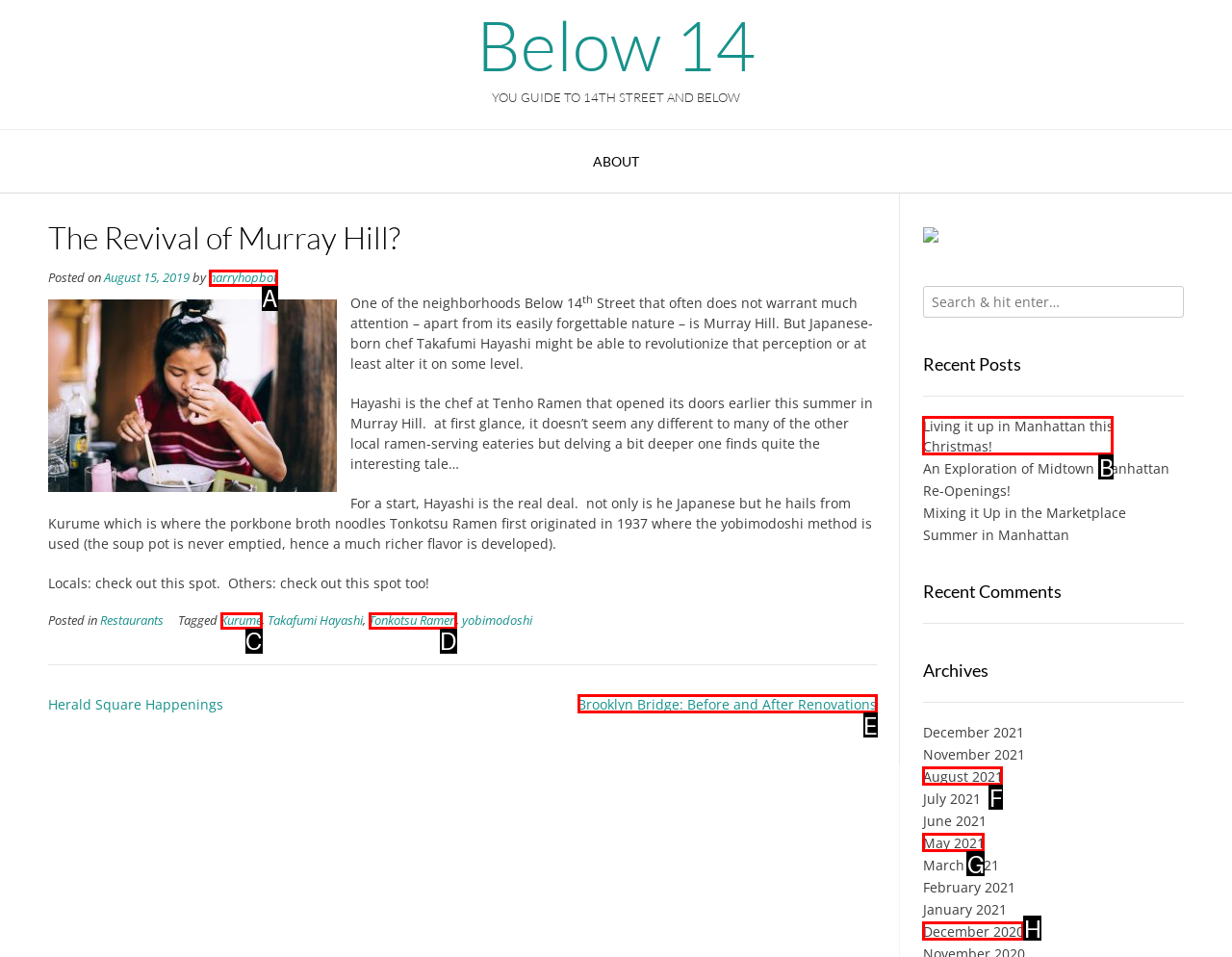Tell me which one HTML element best matches the description: May 2021
Answer with the option's letter from the given choices directly.

G